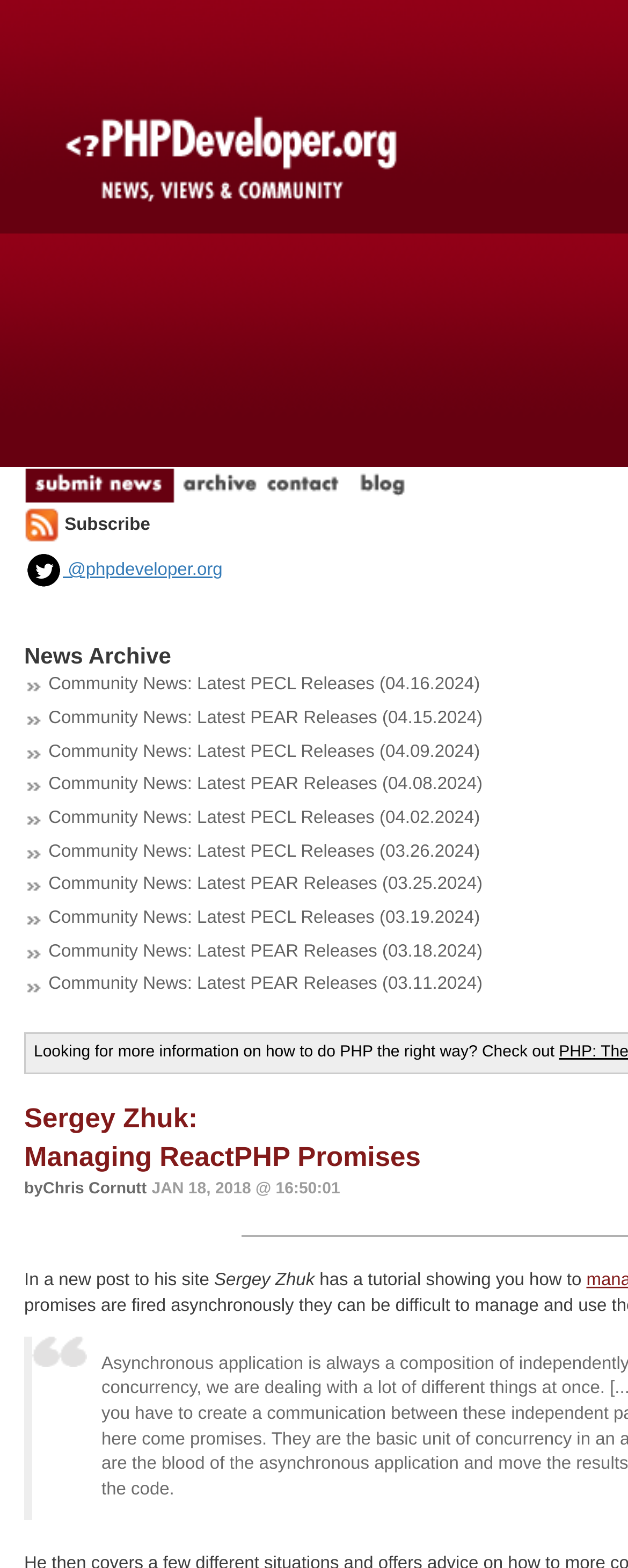Reply to the question with a brief word or phrase: What is the purpose of this website?

PHP News and Community